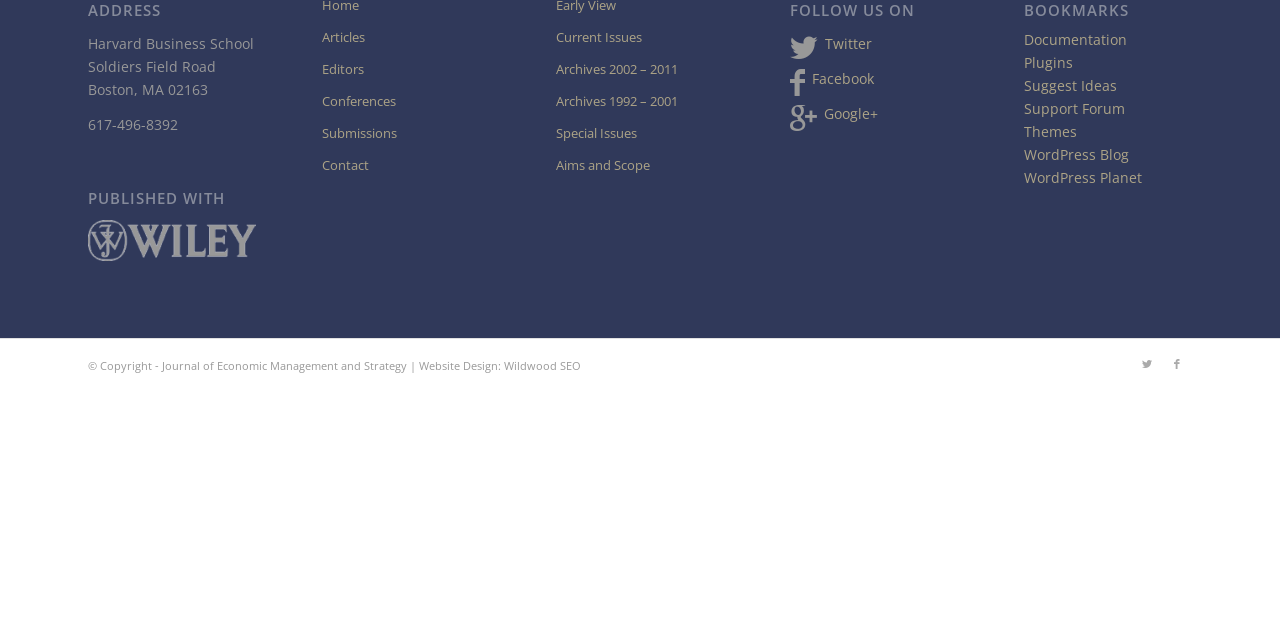Identify the bounding box coordinates for the UI element described as: "Twitter". The coordinates should be provided as four floats between 0 and 1: [left, top, right, bottom].

[0.884, 0.545, 0.907, 0.592]